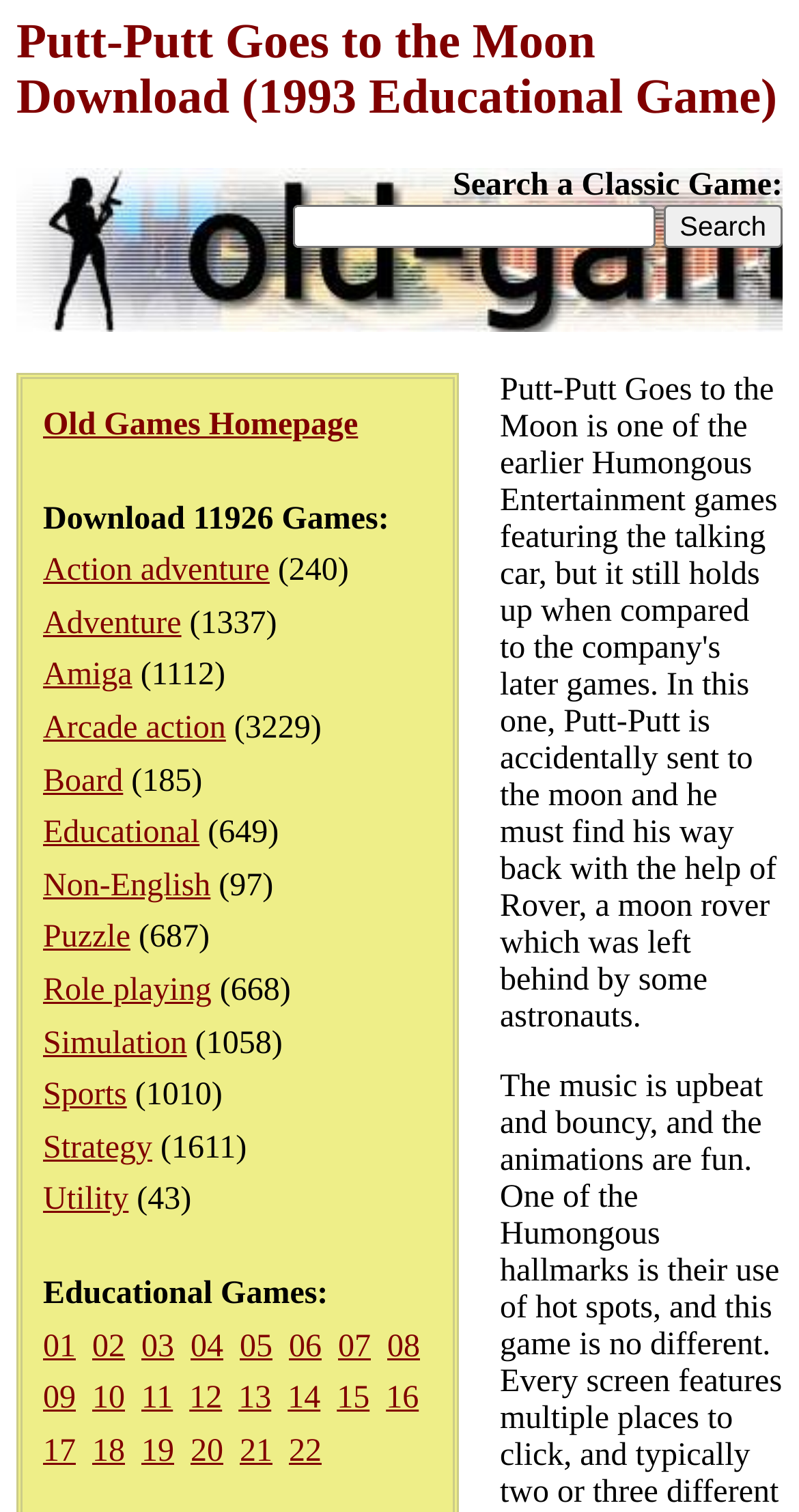What is the most popular game category?
Using the image, provide a concise answer in one word or a short phrase.

Strategy